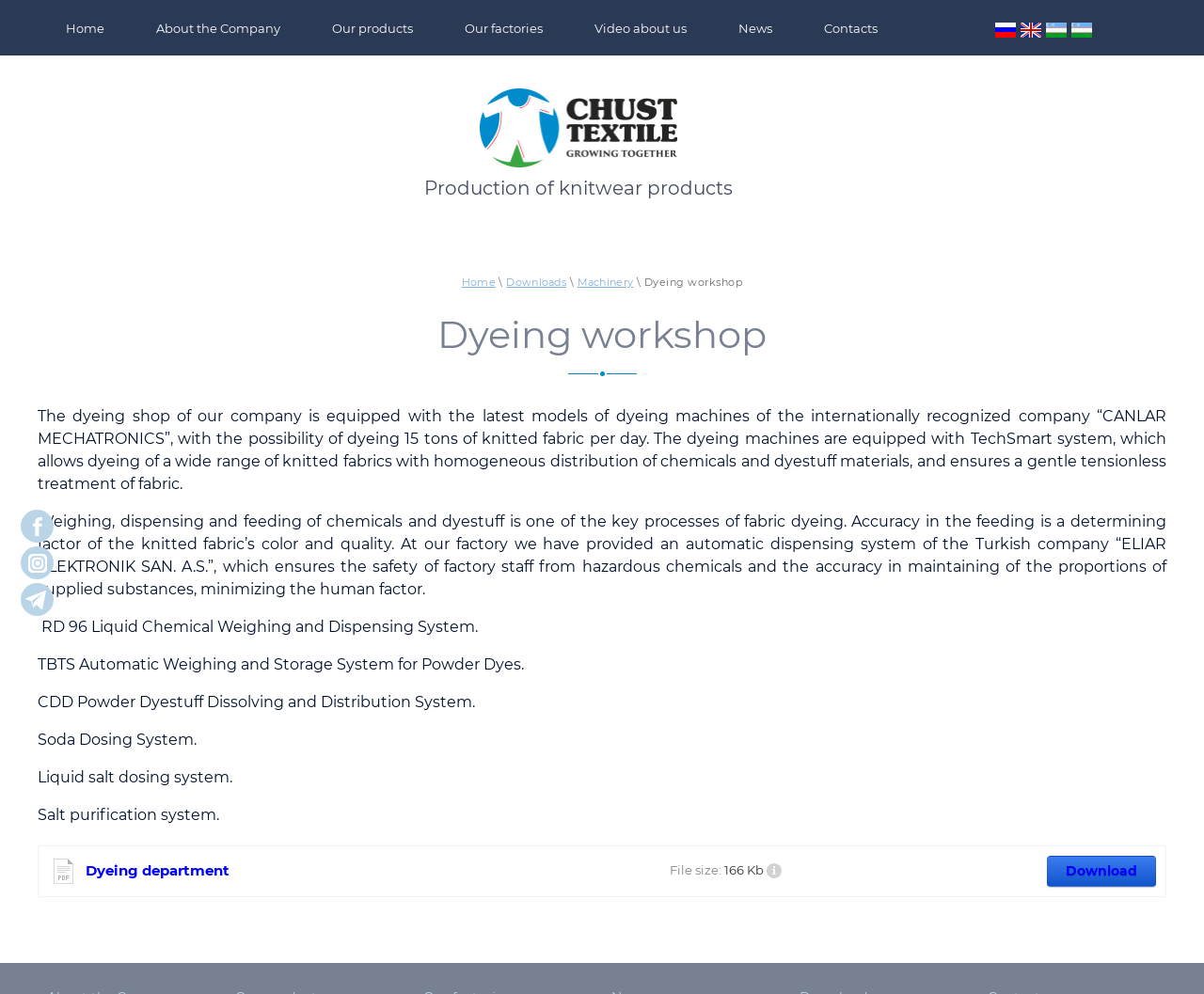Pinpoint the bounding box coordinates of the area that must be clicked to complete this instruction: "Select the 'RU' language".

[0.826, 0.023, 0.843, 0.038]